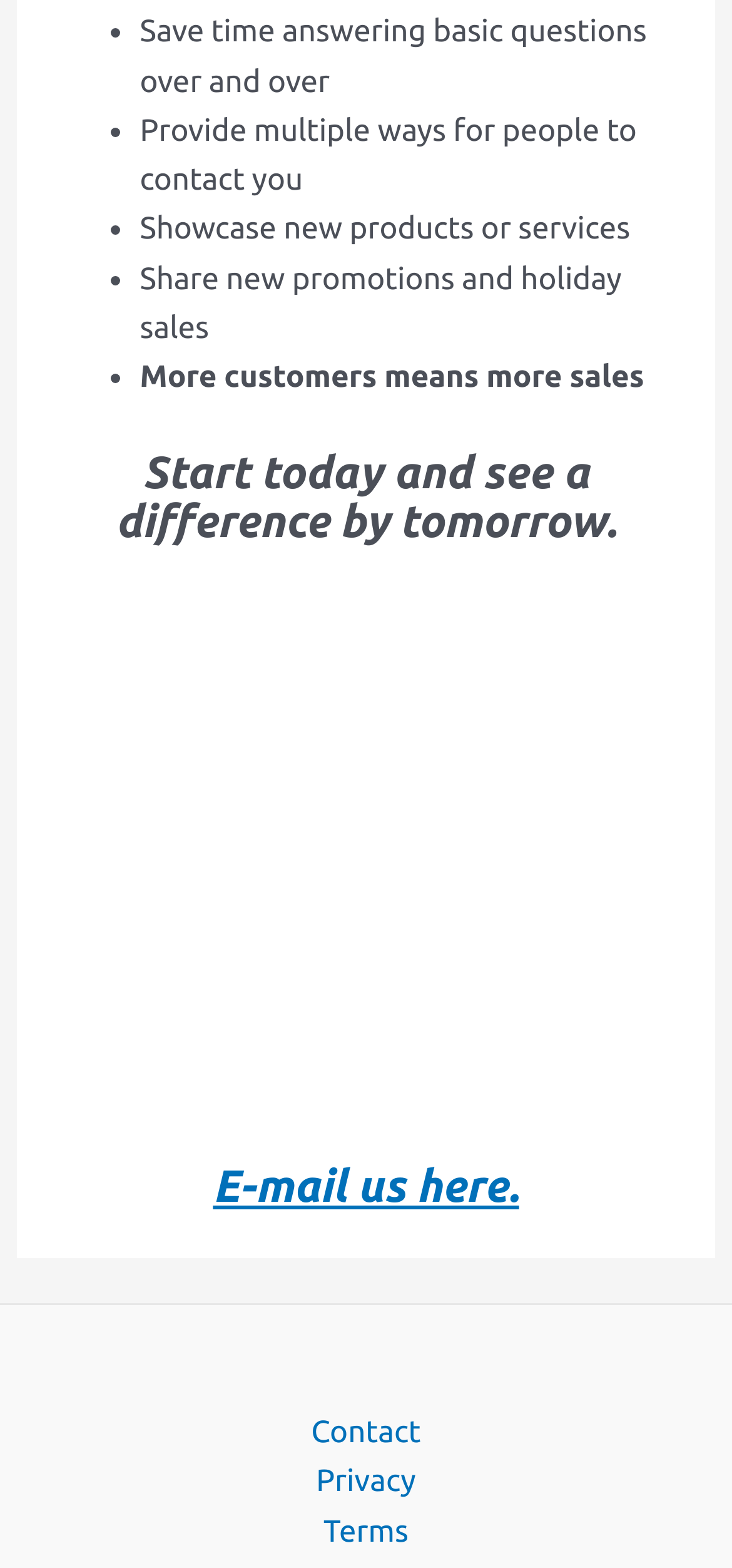What is the position of the figure relative to the text 'Start today and see a difference by tomorrow.'?
Please give a detailed and thorough answer to the question, covering all relevant points.

By comparing the y1 and y2 coordinates of the figure and the text 'Start today and see a difference by tomorrow.', it can be determined that the figure is below the text.